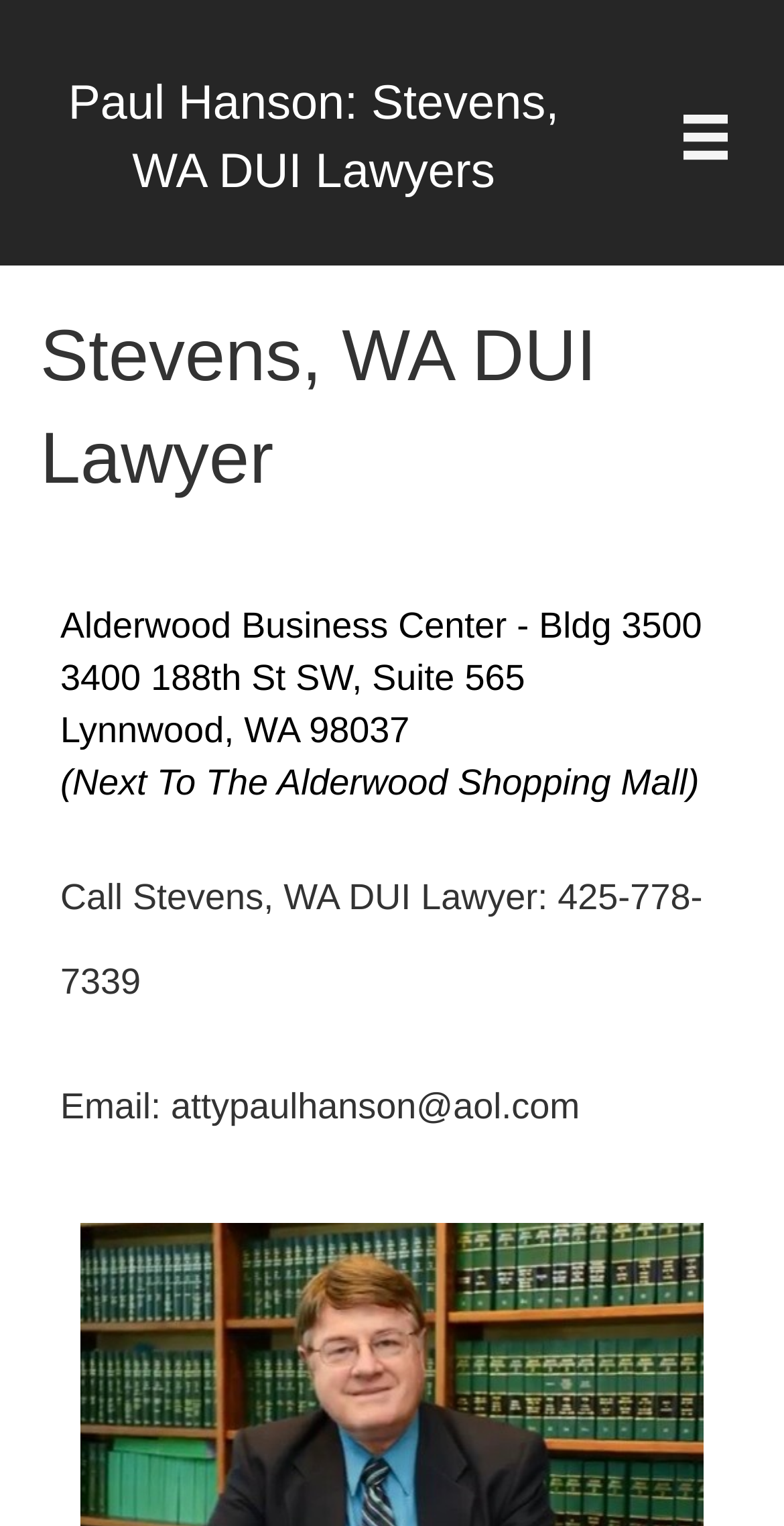Using the information in the image, give a comprehensive answer to the question: 
What is the phone number to call for a DUI lawyer?

I found the phone number by looking at the heading that says 'Call Stevens, WA DUI Lawyer:' and then found the link with the phone number '425-778-7339'.